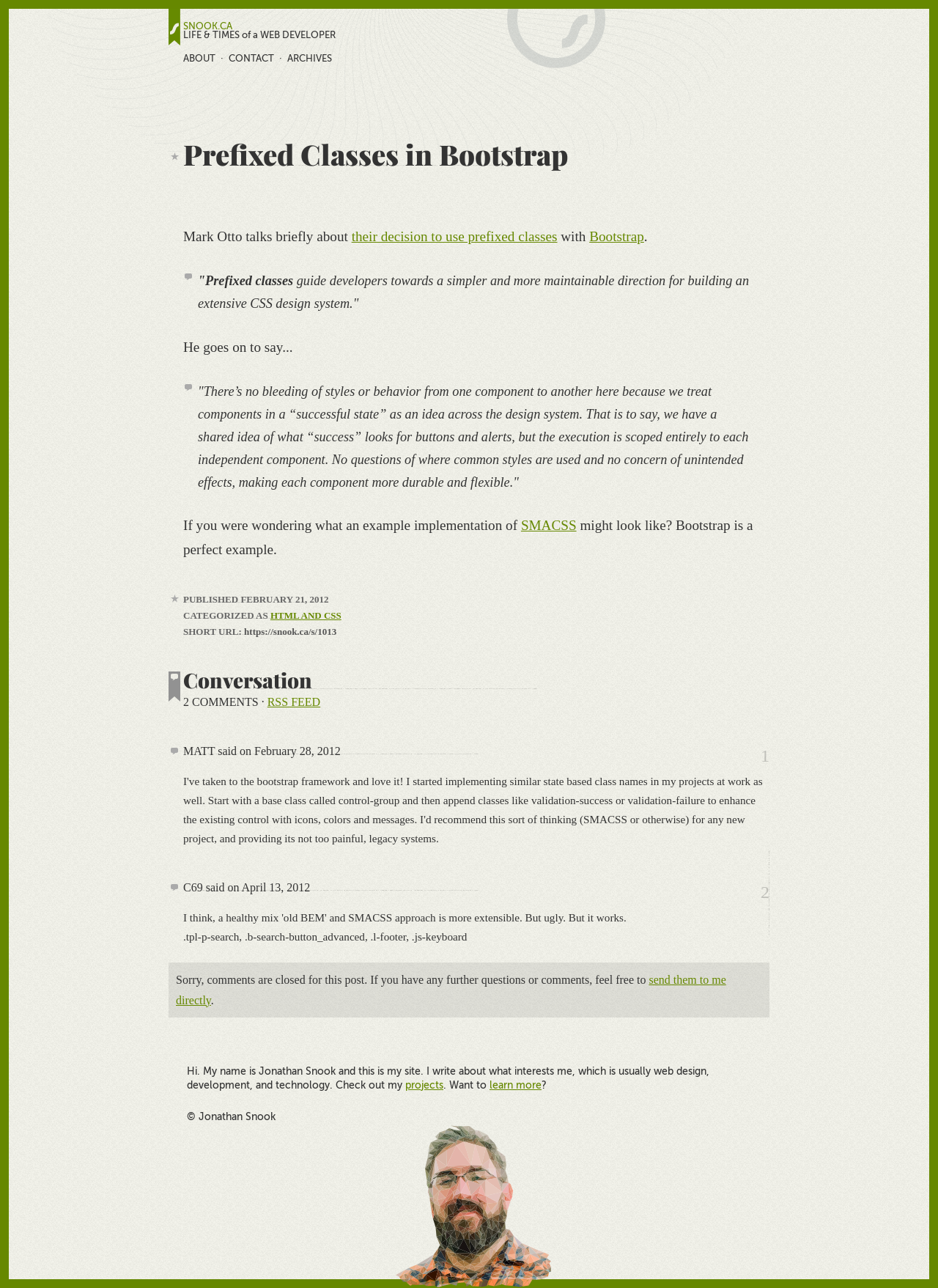Specify the bounding box coordinates (top-left x, top-left y, bottom-right x, bottom-right y) of the UI element in the screenshot that matches this description: send them to me directly

[0.188, 0.756, 0.774, 0.781]